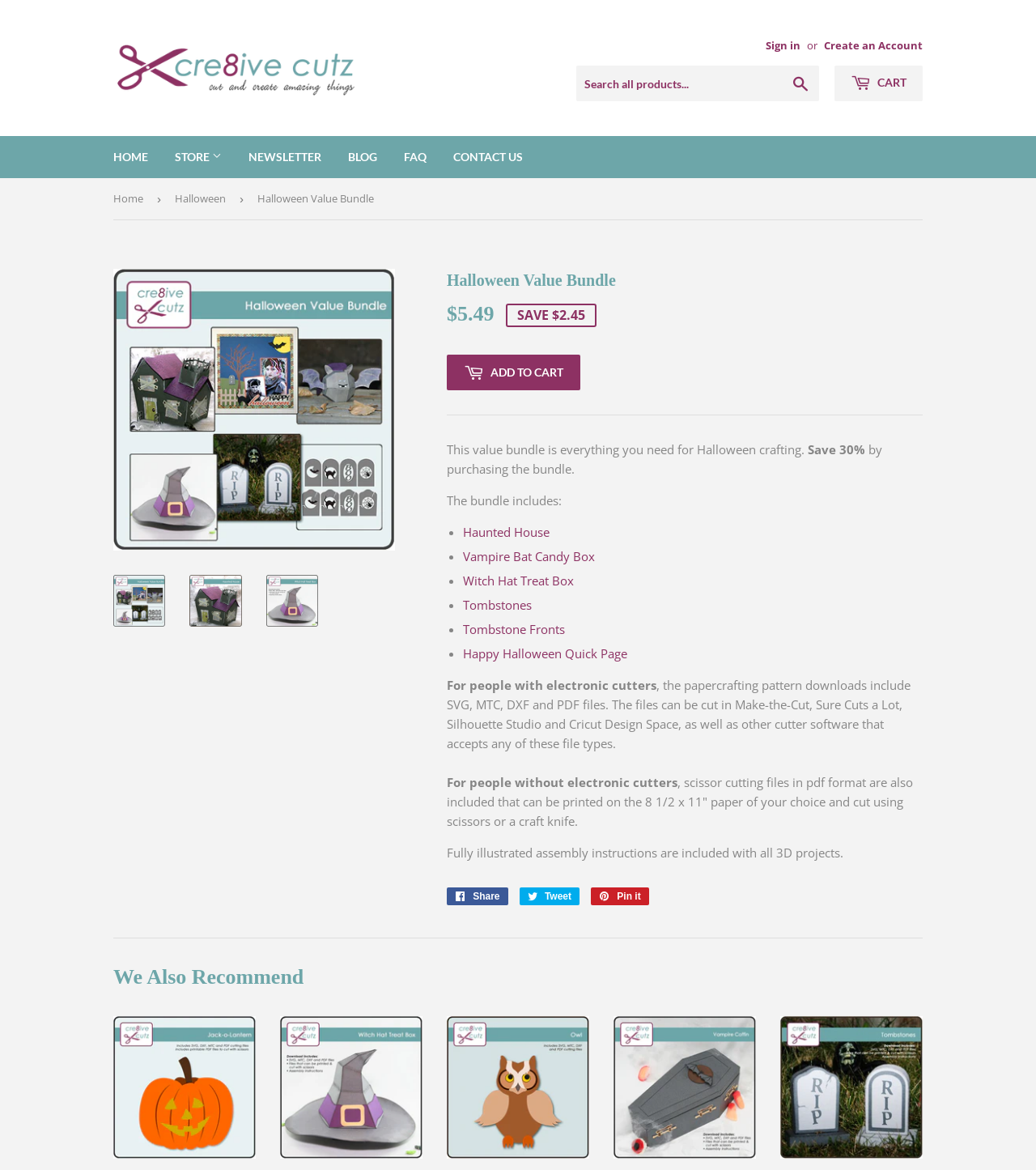Generate an in-depth caption that captures all aspects of the webpage.

This webpage is about a Halloween value bundle for crafting, specifically from Cre8ive Cutz. At the top, there is a navigation menu with links to the home page, store, and other categories like holidays, seasons, and freebies. On the right side, there is a search bar and a cart link.

Below the navigation menu, there is a section with links to sign in, create an account, and a search bar. Underneath, there are links to different categories, including holidays, seasons, containers, and more.

The main content of the page is about the Halloween value bundle, which includes various items for Halloween crafting. There is a large image of the bundle at the top, followed by a heading and a price of $5.49. Below the price, there is a message indicating that customers can save $2.45 by purchasing the bundle.

The bundle includes several items, which are listed below with bullet points. These items include Haunted House, Vampire Bat Candy Box, Witch Hat Treat Box, Tombstones, and more. There is also a brief description of the bundle, stating that it has everything needed for Halloween crafting and that customers can save 30% by purchasing it.

At the bottom of the page, there is a call-to-action button to add the bundle to the cart. Overall, the page is focused on promoting the Halloween value bundle and encouraging customers to make a purchase.